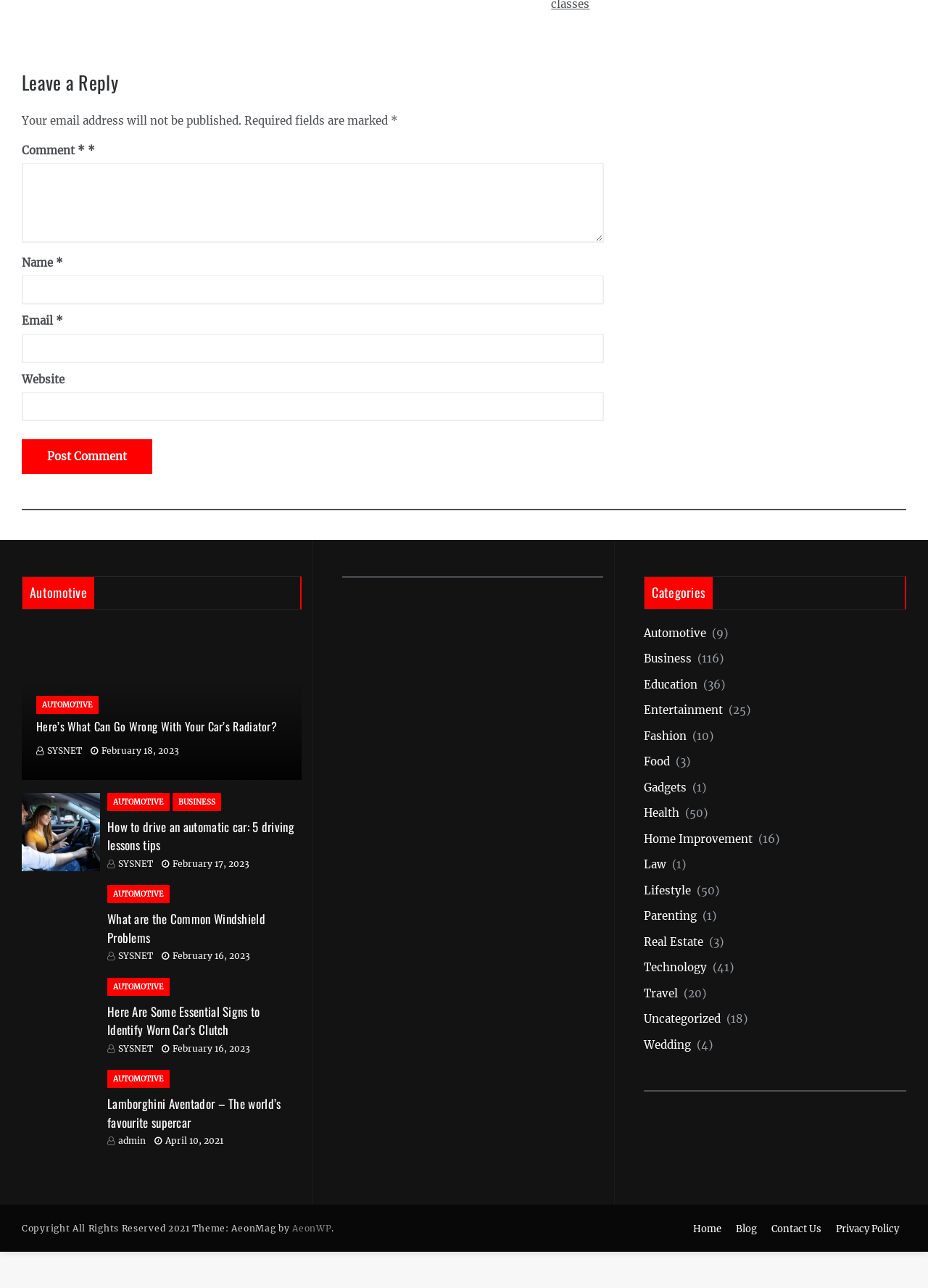What are the required fields in the comment form?
Answer the question with a thorough and detailed explanation.

The required fields in the comment form can be identified by the asterisk symbol (*) next to the field labels. The fields with an asterisk are 'Comment', 'Name', and 'Email', indicating that they are mandatory to fill in.